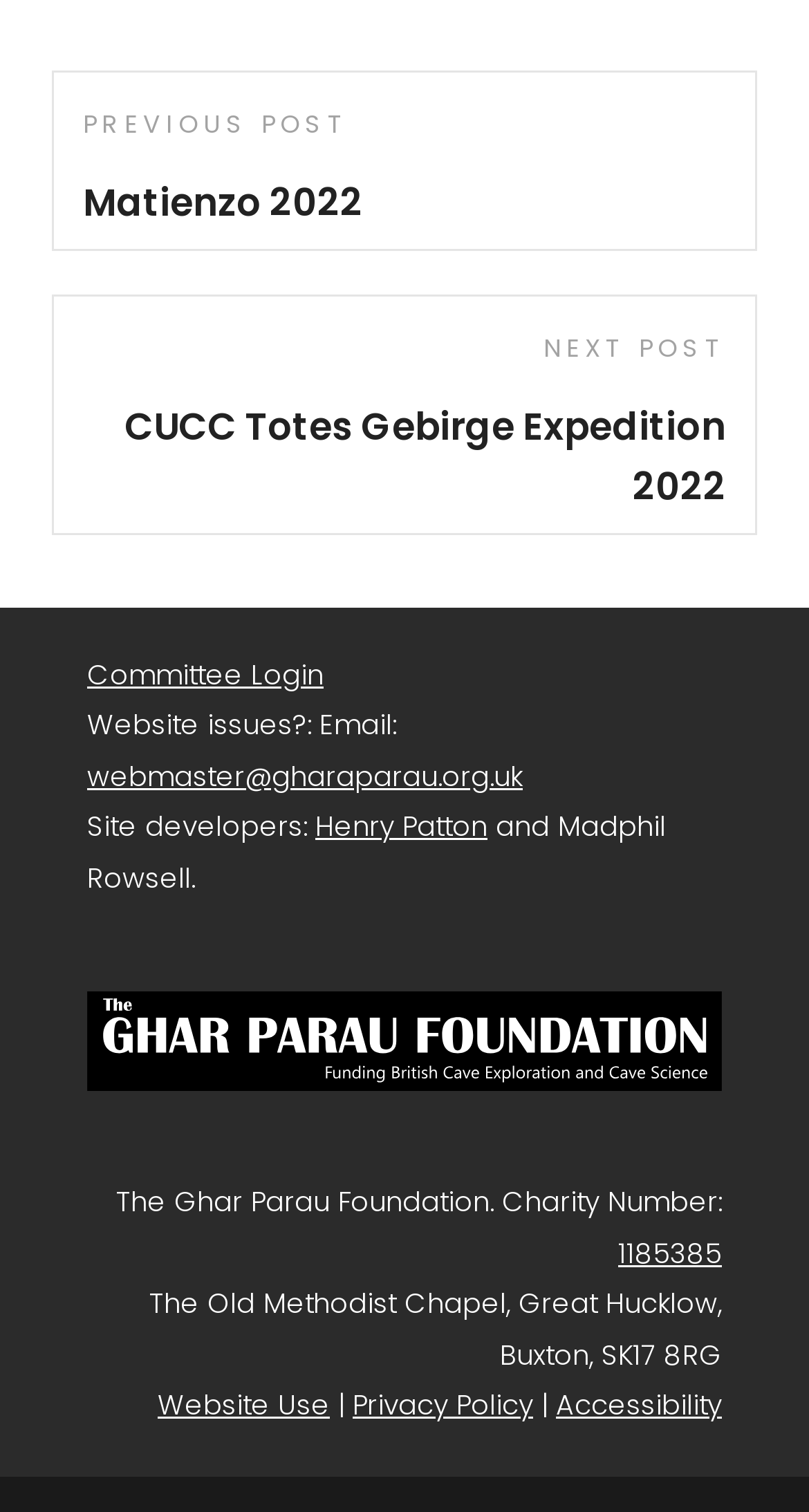Determine the bounding box coordinates of the clickable region to execute the instruction: "Learn about Temel Elektronik". The coordinates should be four float numbers between 0 and 1, denoted as [left, top, right, bottom].

None